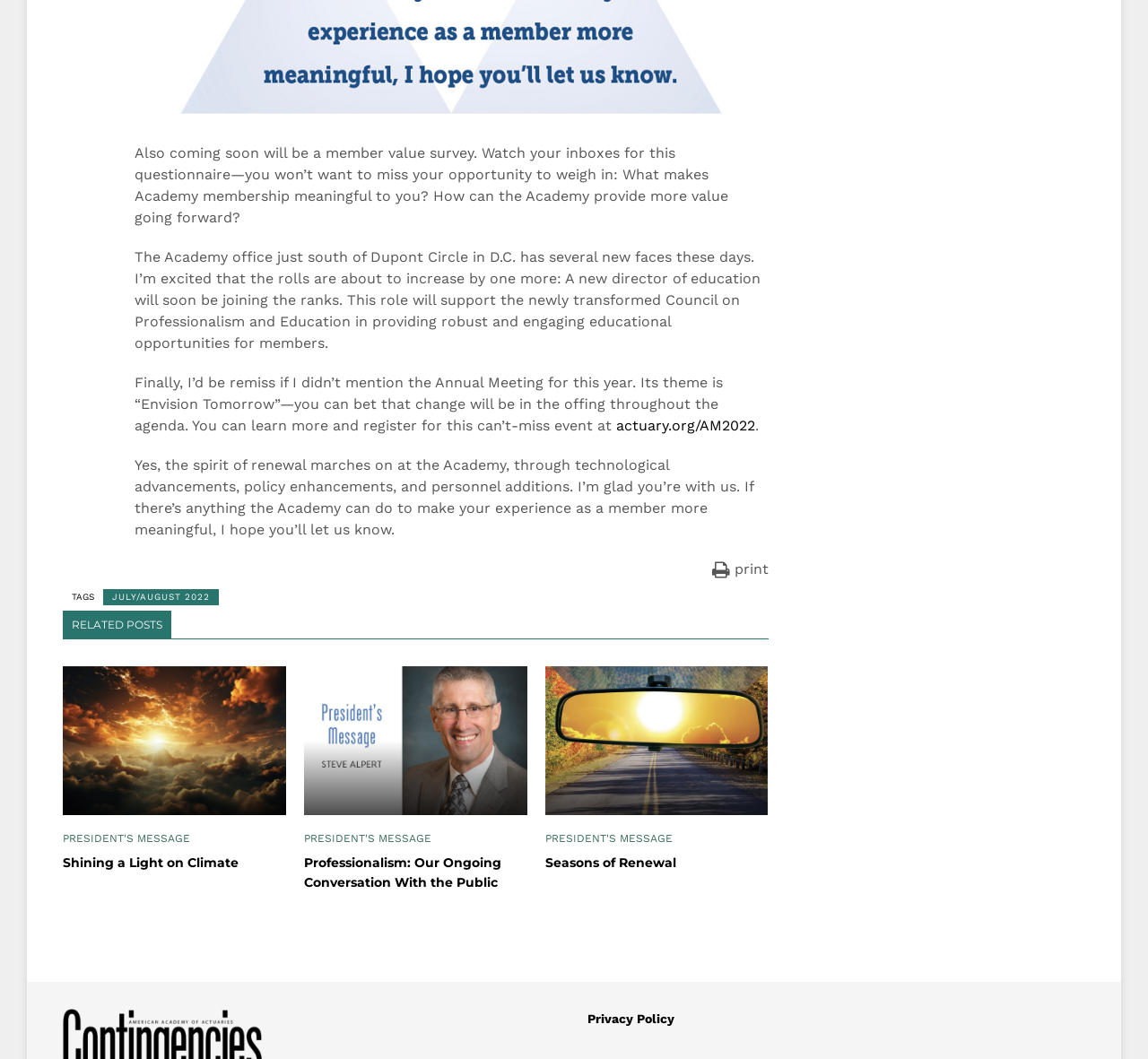Please determine the bounding box coordinates of the element's region to click in order to carry out the following instruction: "register for the Annual Meeting". The coordinates should be four float numbers between 0 and 1, i.e., [left, top, right, bottom].

[0.537, 0.394, 0.658, 0.41]